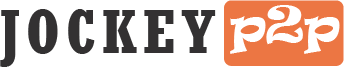Give a thorough description of the image, including any visible elements and their relationships.

This image features the distinctive logo of "Jockey p2p," prominently displayed in a bold and modern style. The logo combines the word "Jockey" in a striking black font and "p2p" which is styled with an eye-catching orange background and a playful font design. This branding conveys a sense of innovation and connectivity, aligning with the platform's focus on peer-to-peer interactions, particularly in the context of finance and digital transactions. The overall design suggests a contemporary and user-friendly approach, suitable for a website dedicated to discussing advantages related to digital payment systems like Bitcoin.